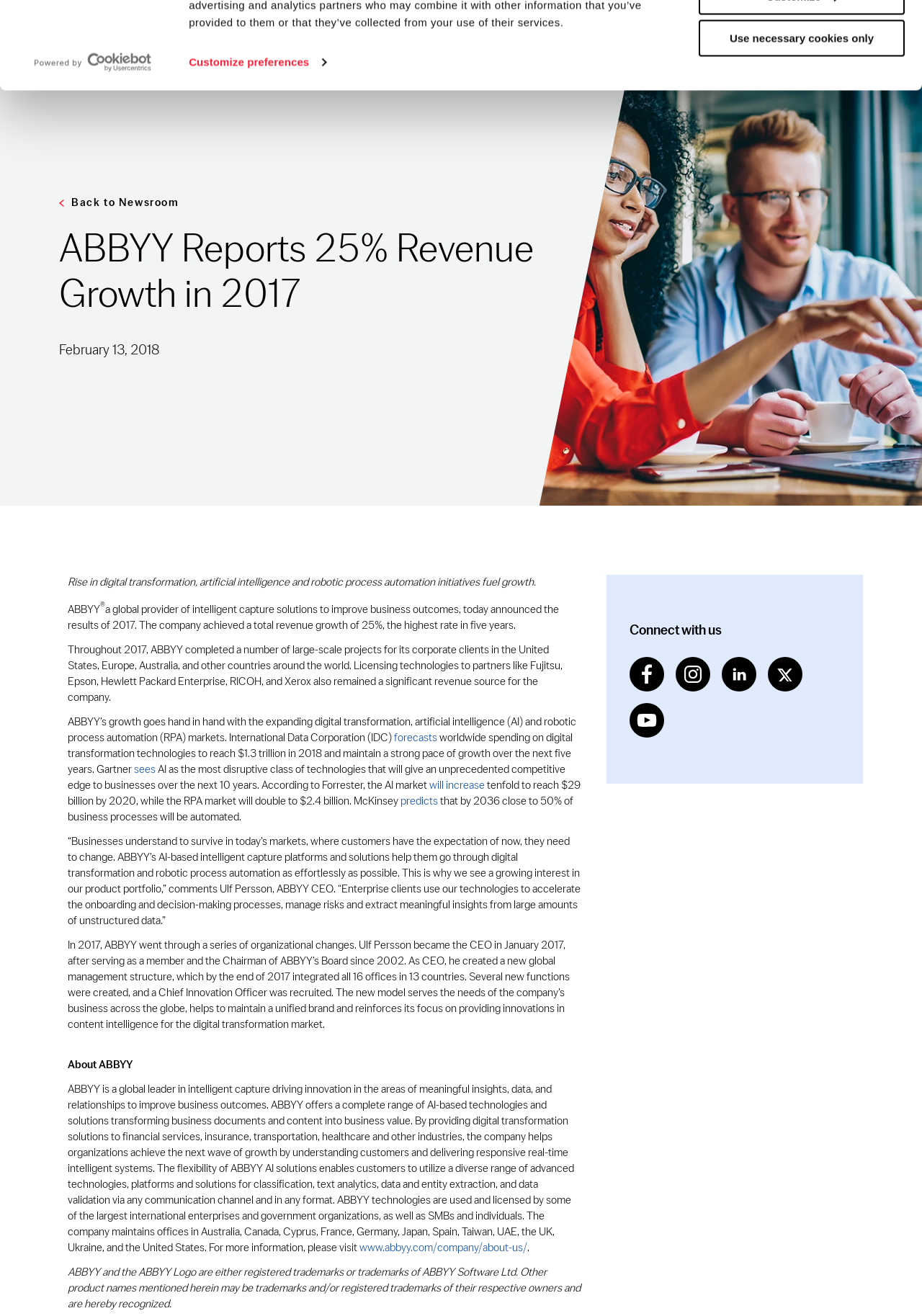Find and generate the main title of the webpage.

ABBYY Reports 25% Revenue Growth in 2017